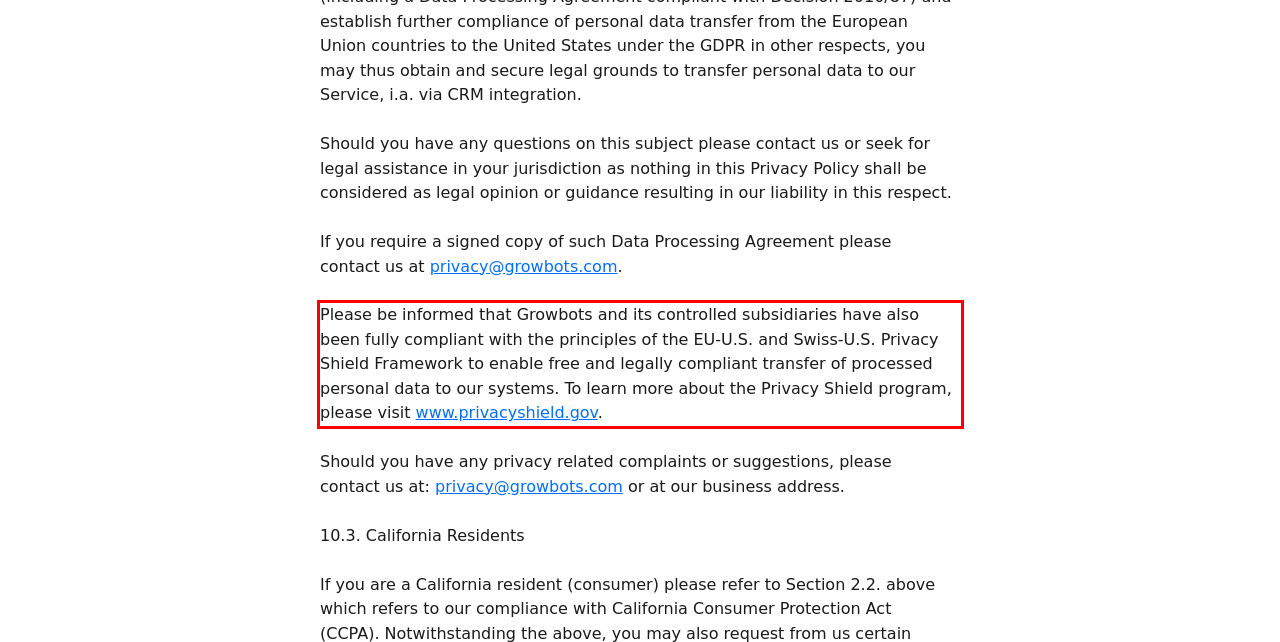Please perform OCR on the text within the red rectangle in the webpage screenshot and return the text content.

Please be informed that Growbots and its controlled subsidiaries have also been fully compliant with the principles of the EU-U.S. and Swiss-U.S. Privacy Shield Framework to enable free and legally compliant transfer of processed personal data to our systems. To learn more about the Privacy Shield program, please visit www.privacyshield.gov.